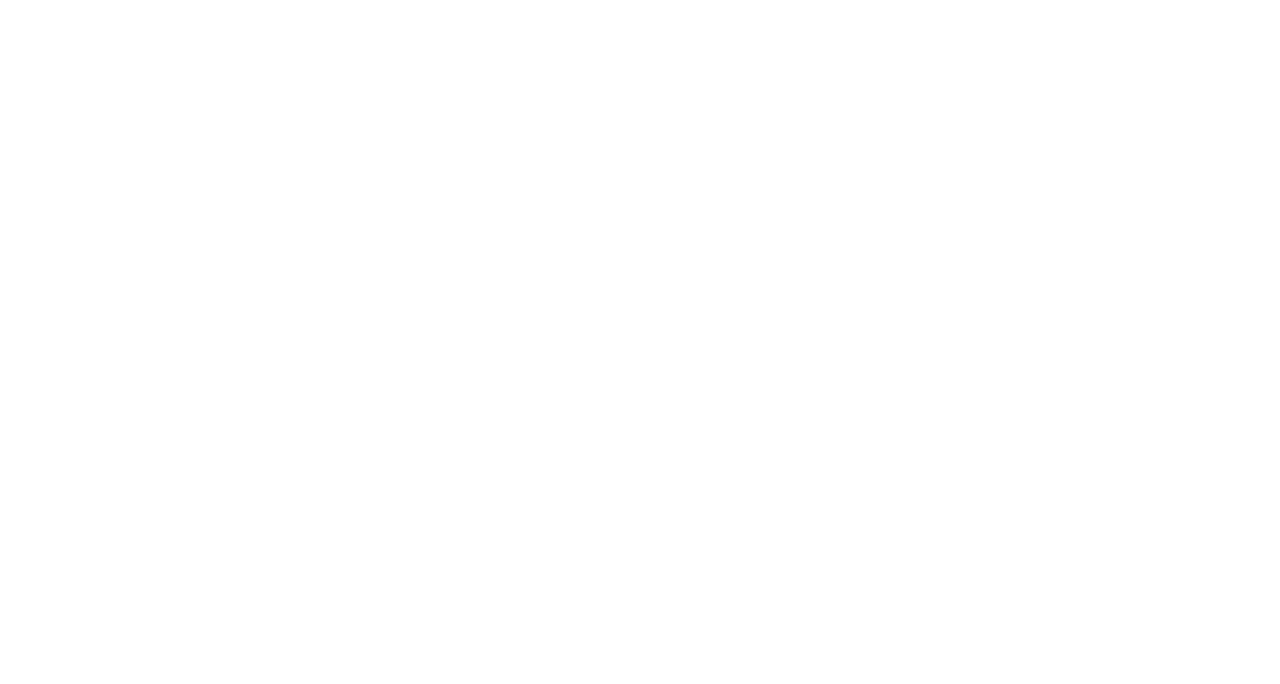Answer briefly with one word or phrase:
What is the link 'Privacy Policy' associated with?

Checkbox